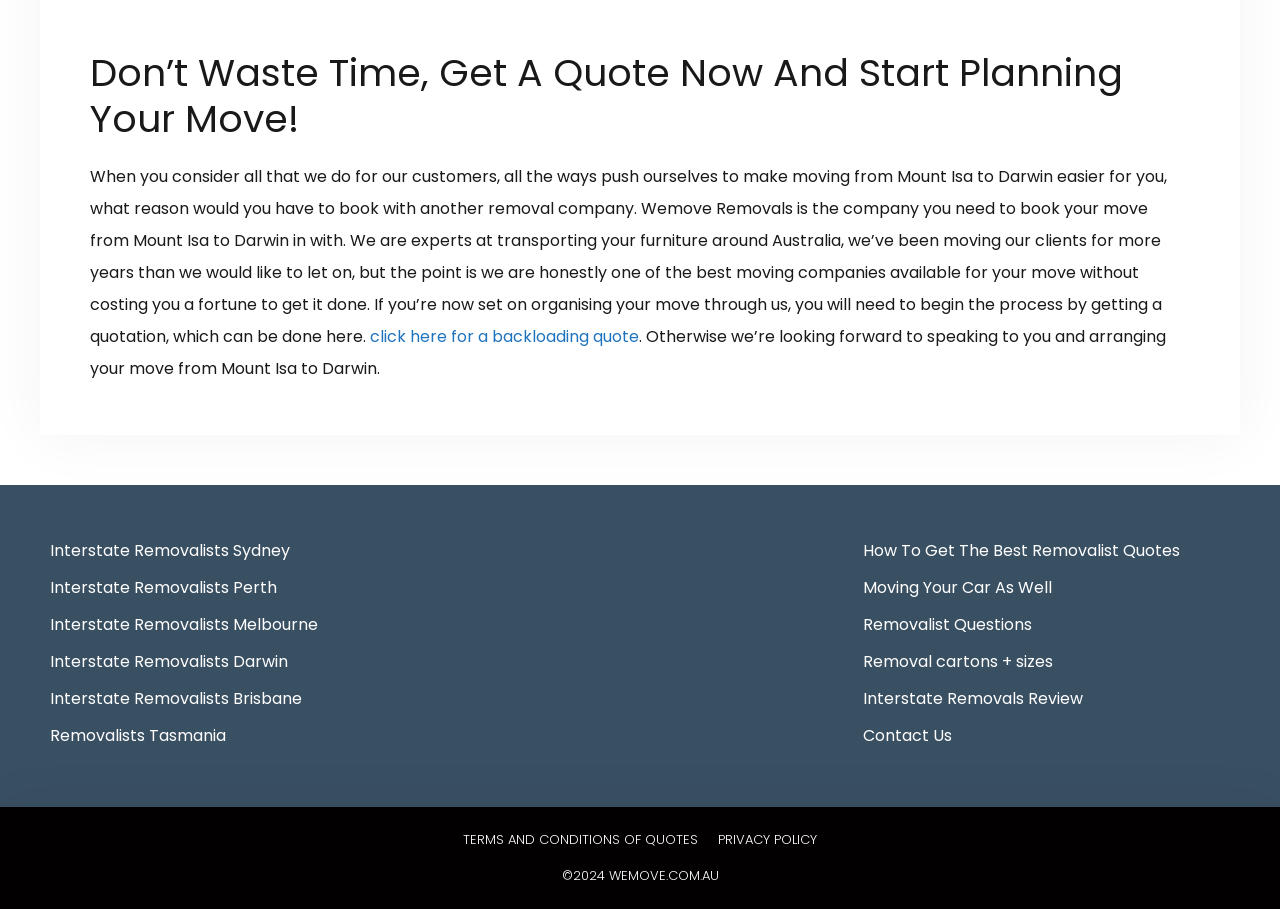Please find the bounding box coordinates of the element that you should click to achieve the following instruction: "Click here for a backloading quote". The coordinates should be presented as four float numbers between 0 and 1: [left, top, right, bottom].

[0.289, 0.358, 0.499, 0.383]